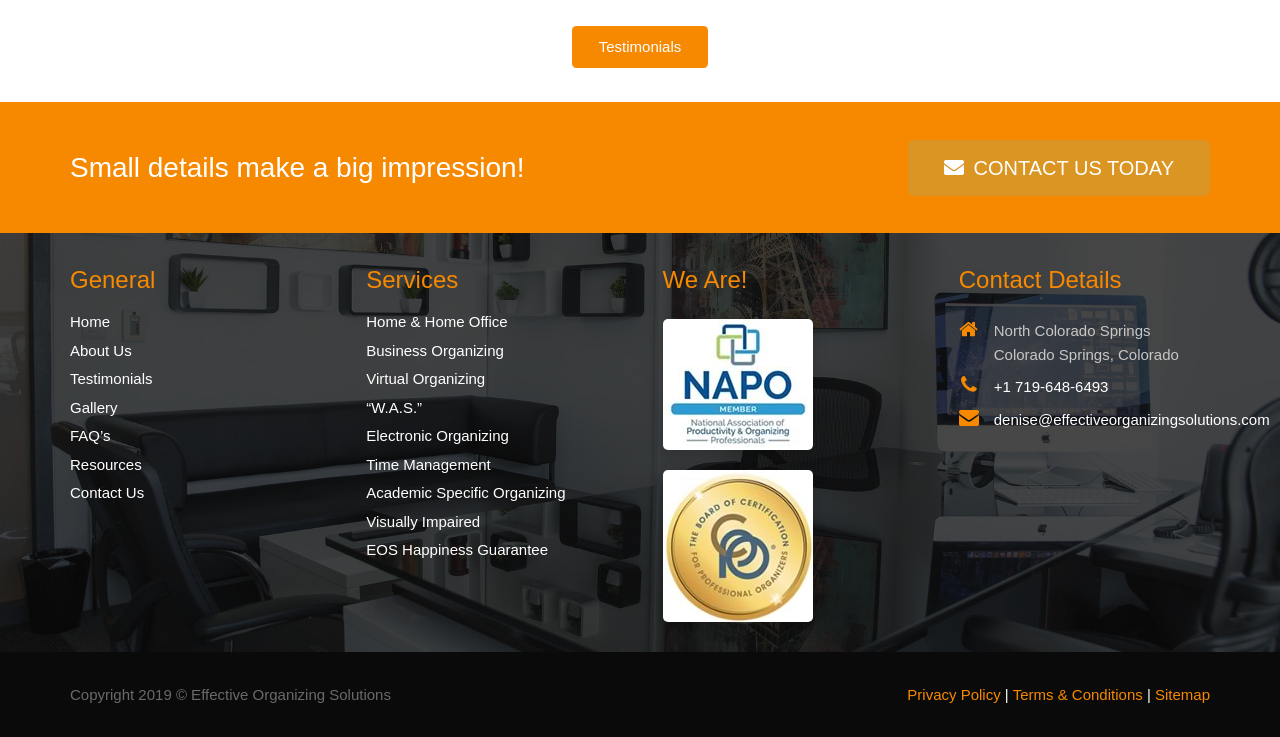Locate the bounding box coordinates of the UI element described by: "Virtual Organizing". The bounding box coordinates should consist of four float numbers between 0 and 1, i.e., [left, top, right, bottom].

[0.286, 0.502, 0.379, 0.525]